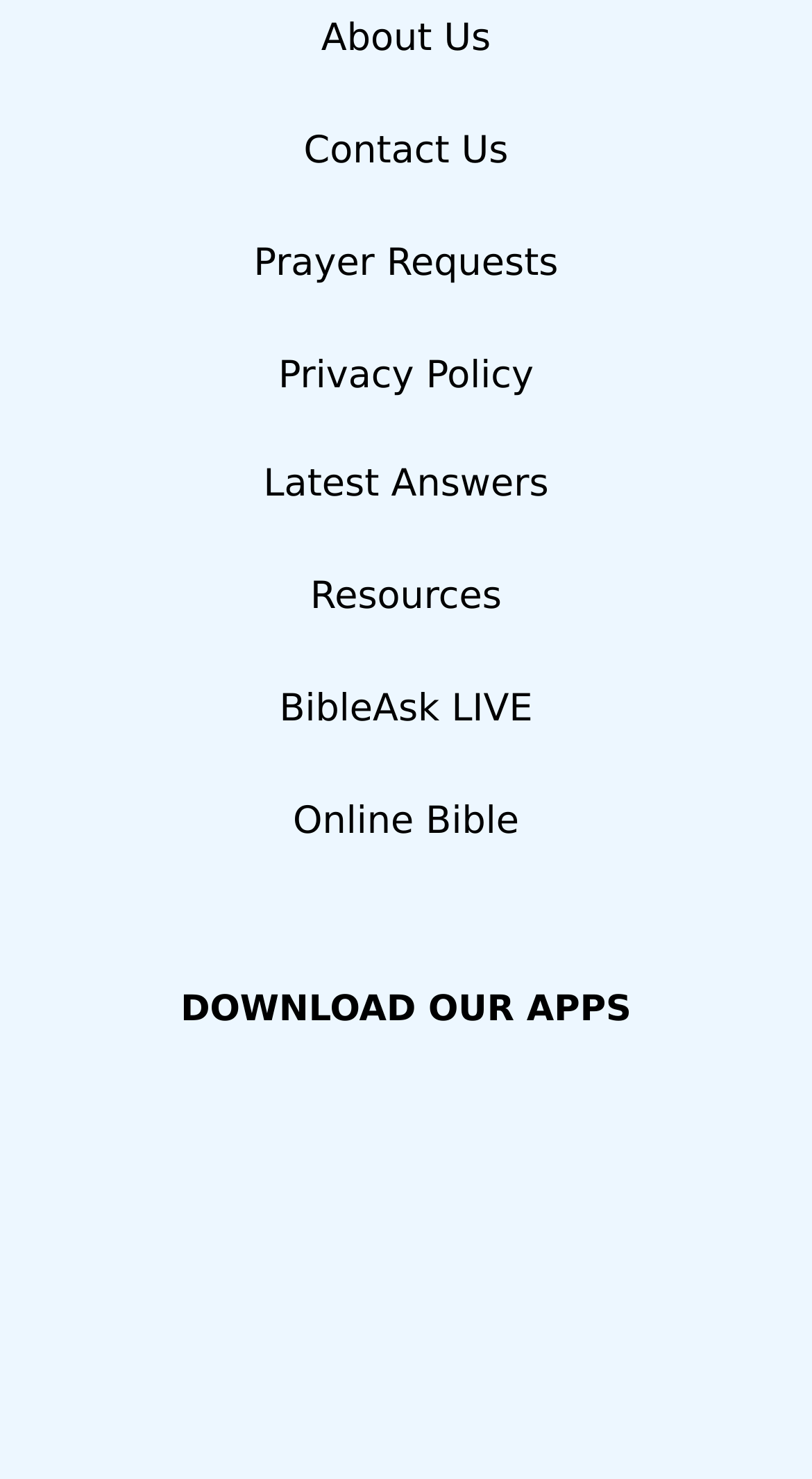Give a one-word or phrase response to the following question: How many sections are on the webpage?

3